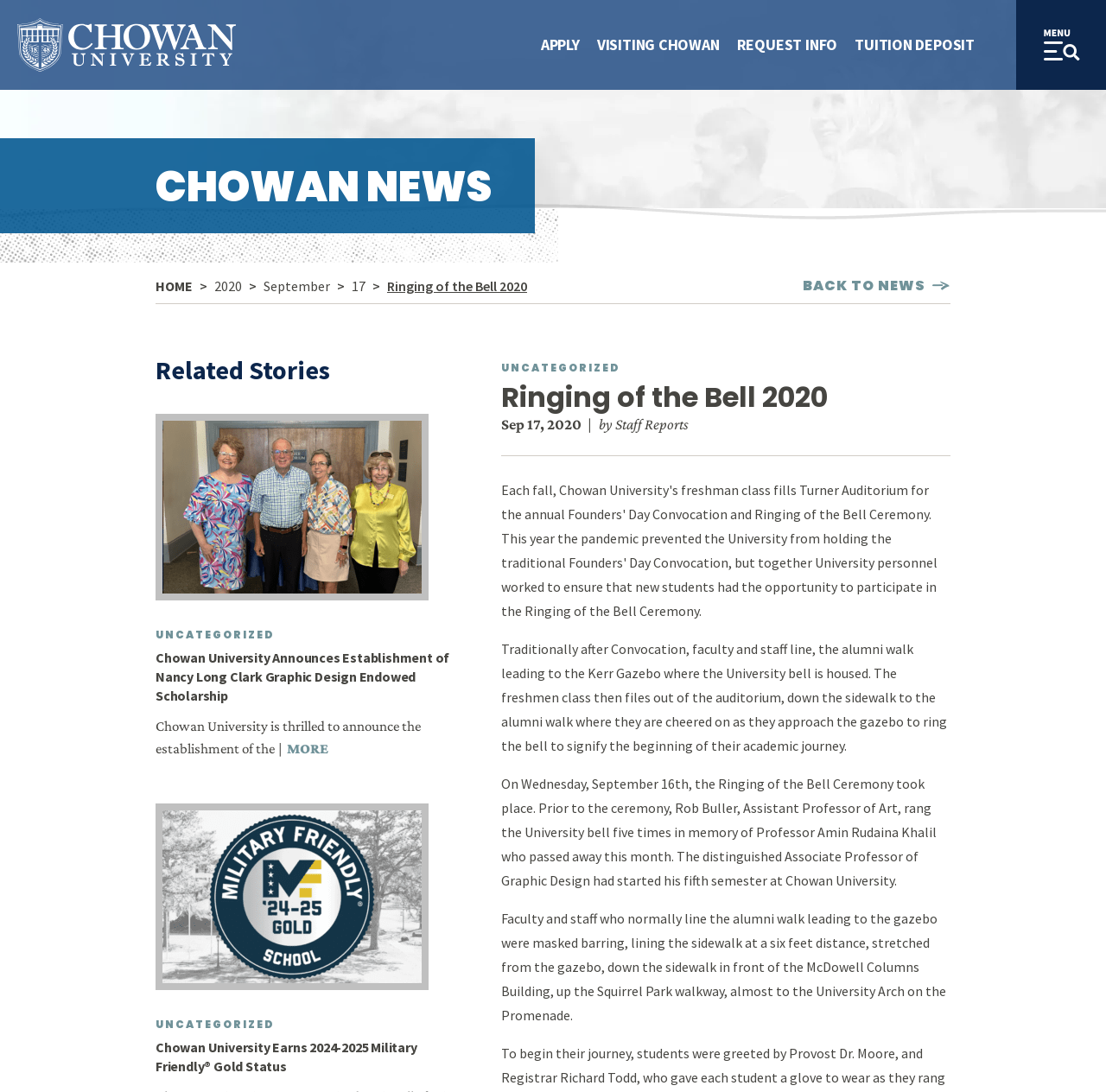What is the name of the university?
Observe the image and answer the question with a one-word or short phrase response.

Chowan University